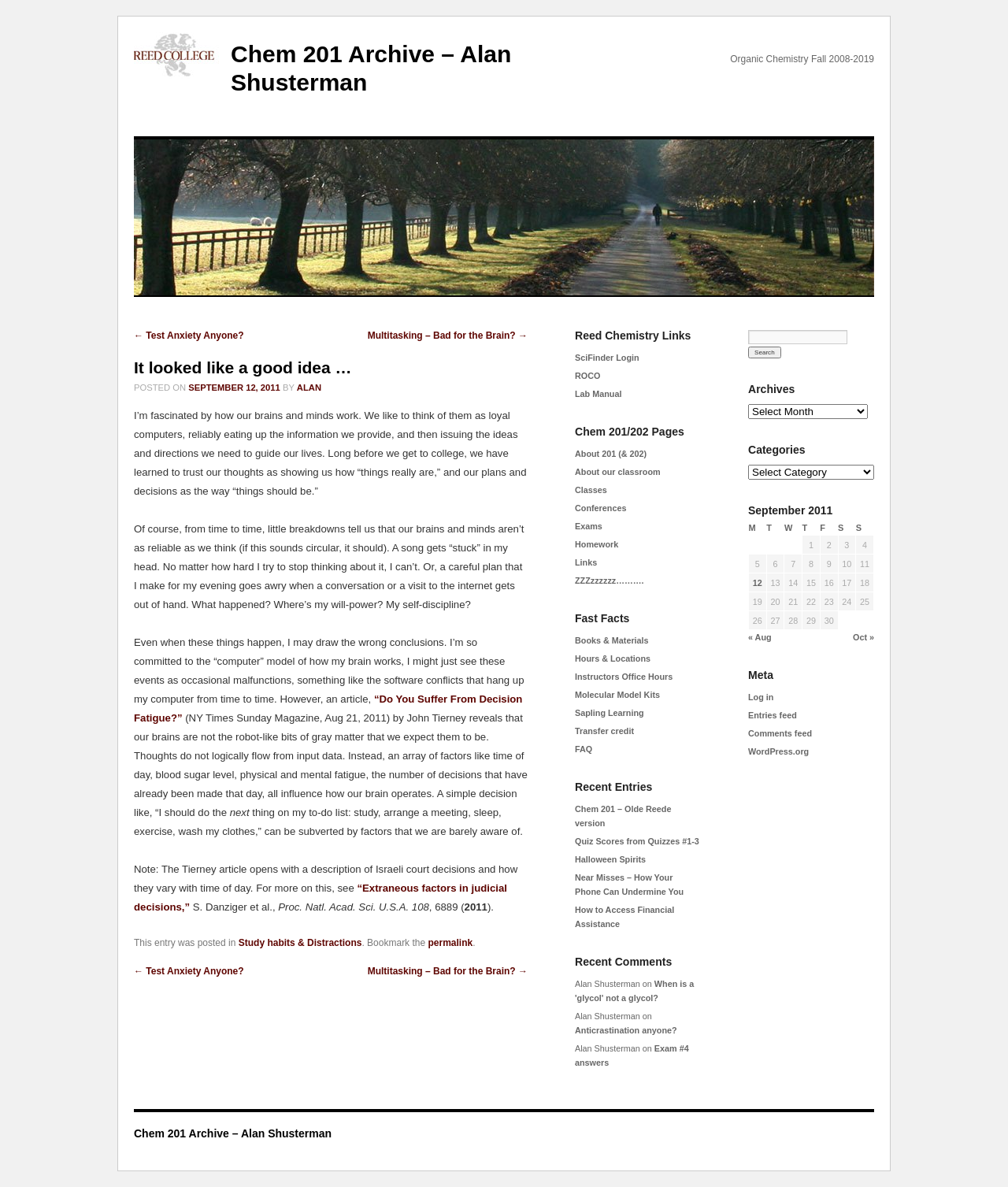Please find the bounding box coordinates of the element that you should click to achieve the following instruction: "Click the 'Chem 201 Archive – Alan Shusterman' link". The coordinates should be presented as four float numbers between 0 and 1: [left, top, right, bottom].

[0.229, 0.035, 0.507, 0.08]